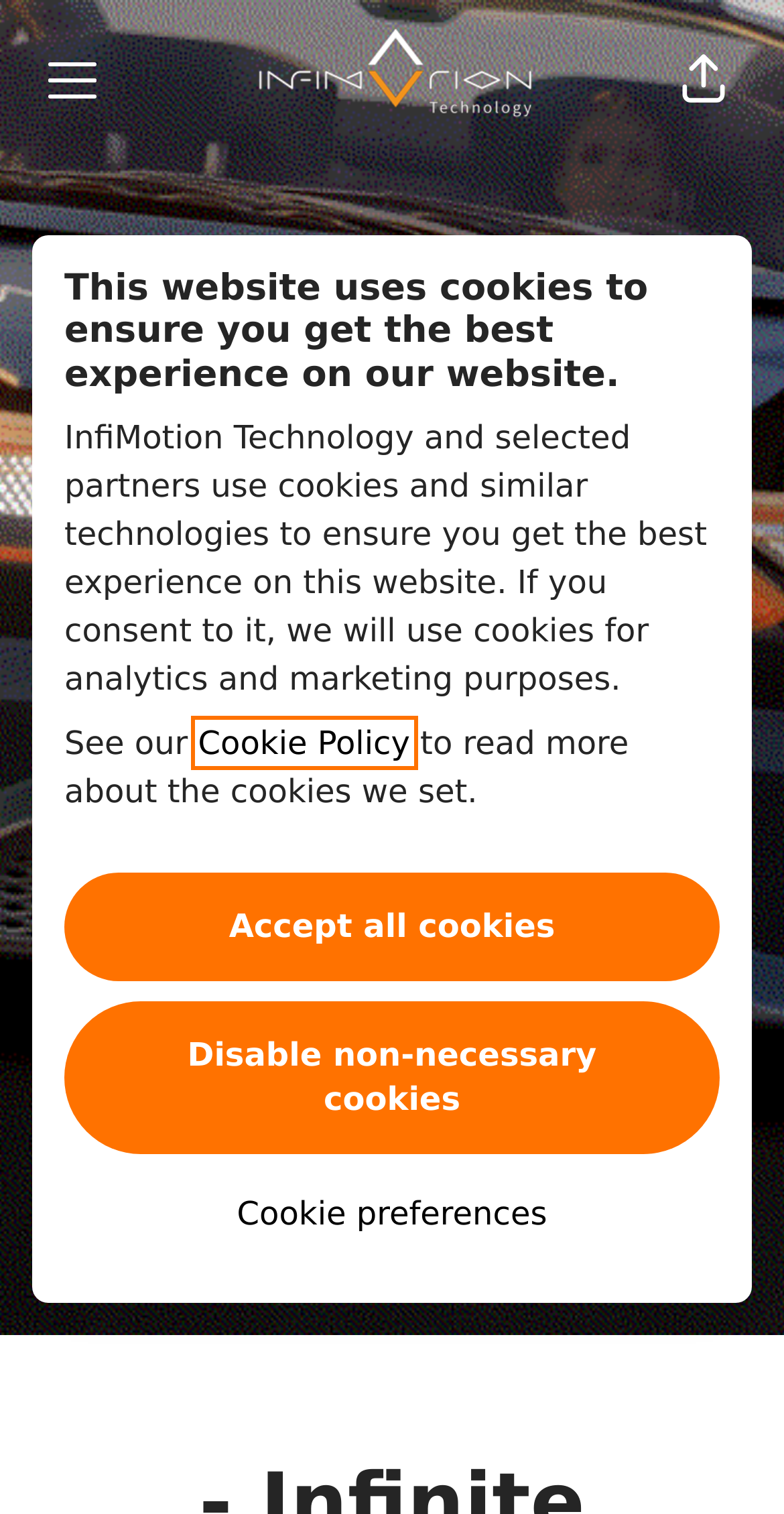What is the link 'Connect' related to?
Provide an in-depth and detailed explanation in response to the question.

The link 'Connect' is located near the link 'Job openings', suggesting that it is related to job openings or career opportunities. The link's position and proximity to the 'Job openings' link imply a connection between the two.